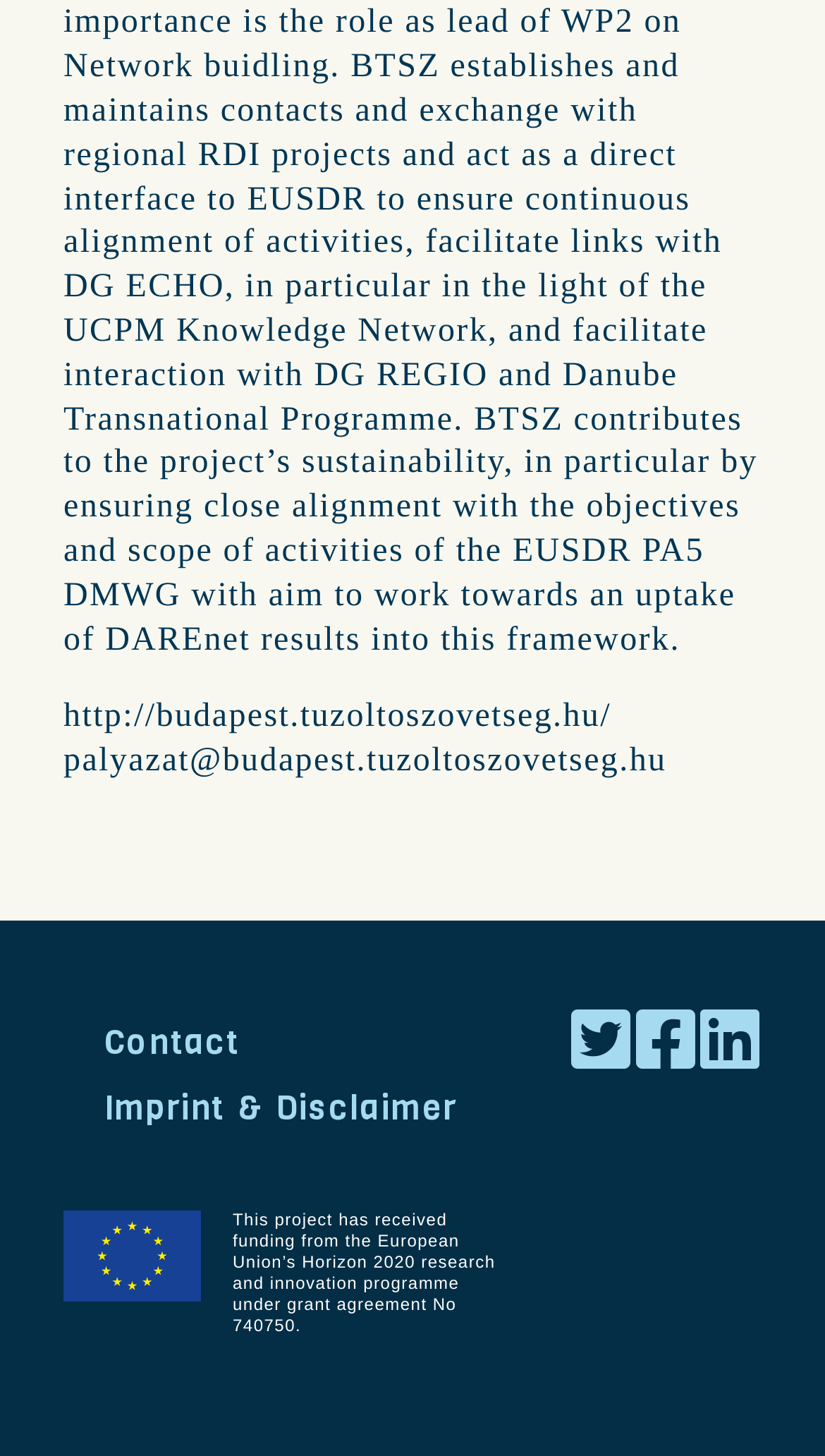What are the two links at the bottom of the webpage?
Offer a detailed and exhaustive answer to the question.

The two links are located at the bottom of the webpage and are part of the contentinfo element. The links are labeled as 'Contact' and 'Imprint & Disclaimer', indicating that they provide information about getting in touch with the organization and the organization's imprint and disclaimer policies.